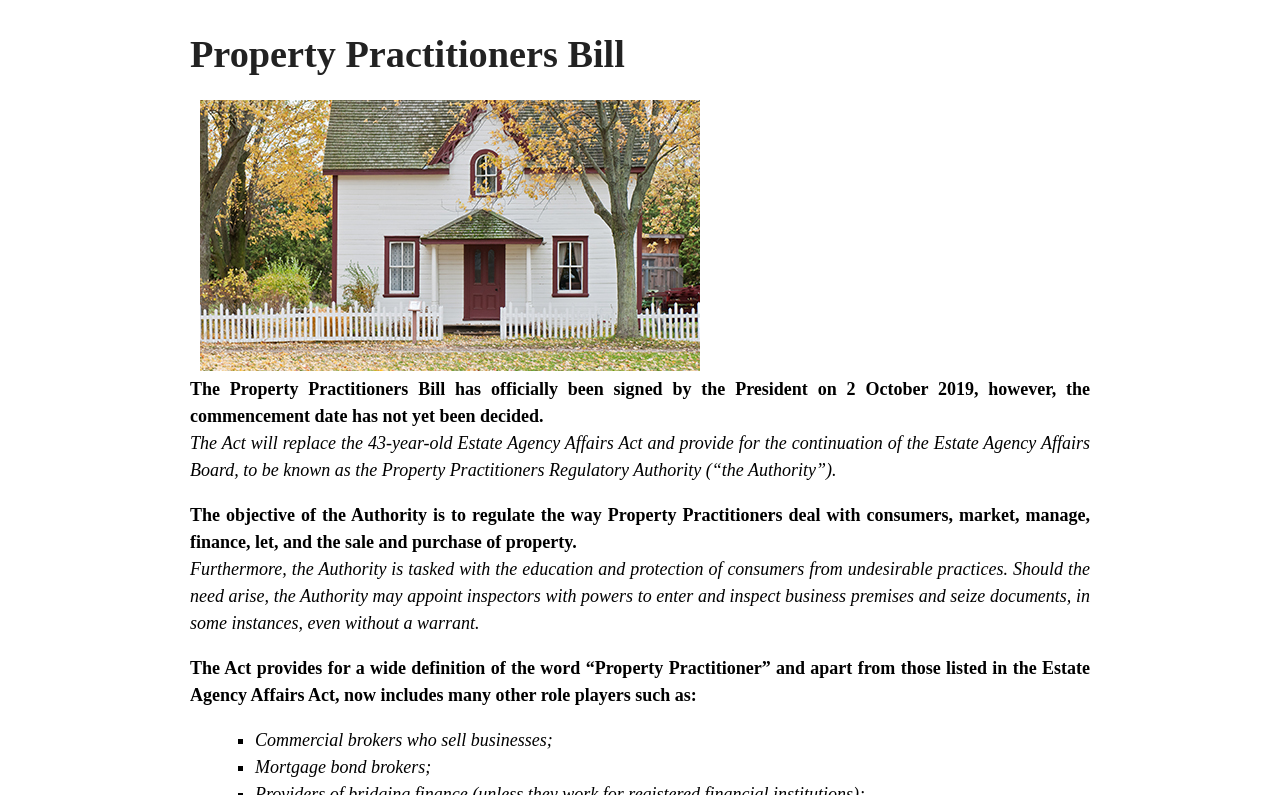Determine the main headline from the webpage and extract its text.

Property Practitioners Bill